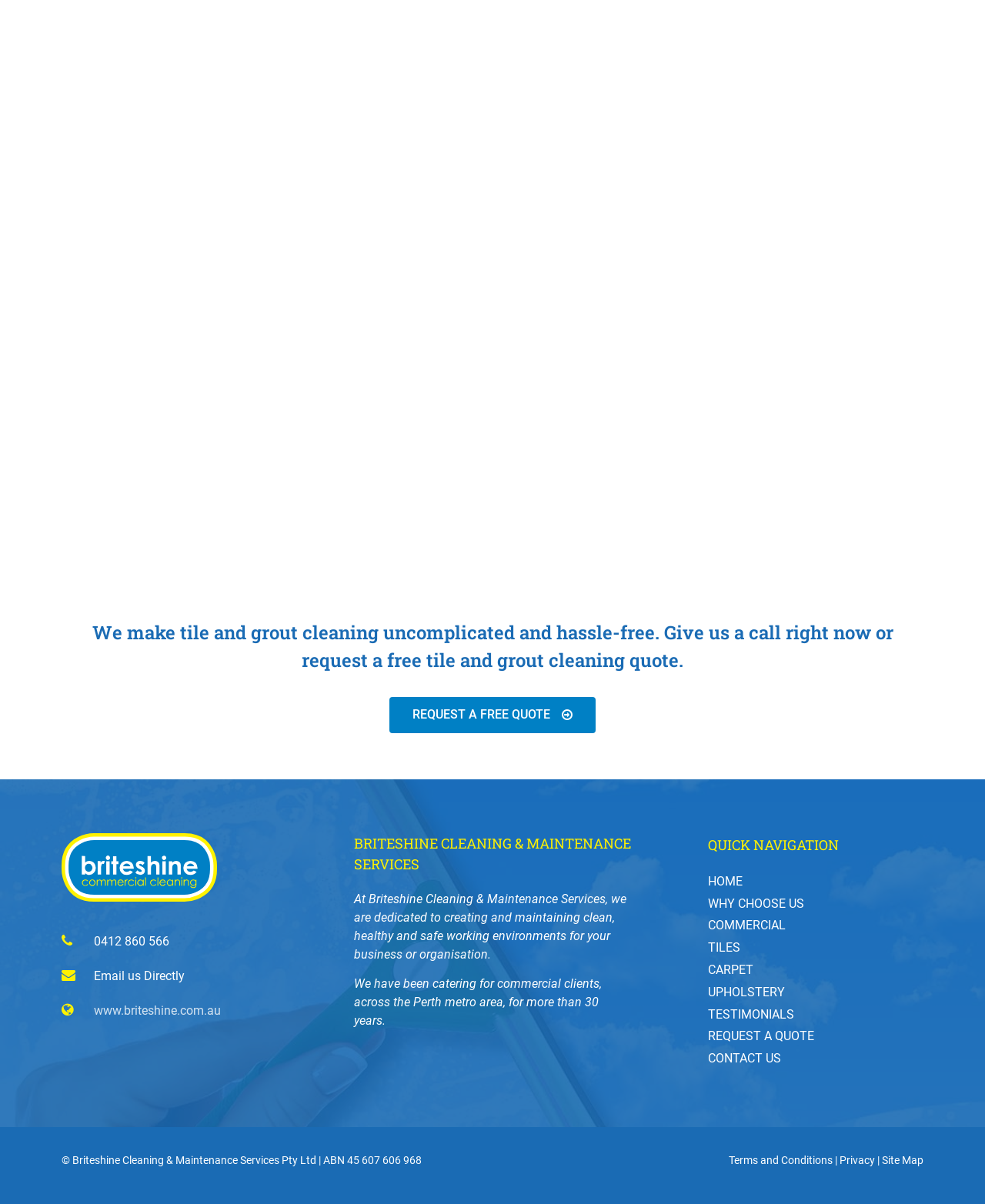Please reply with a single word or brief phrase to the question: 
How long has Briteshine been in business?

More than 30 years